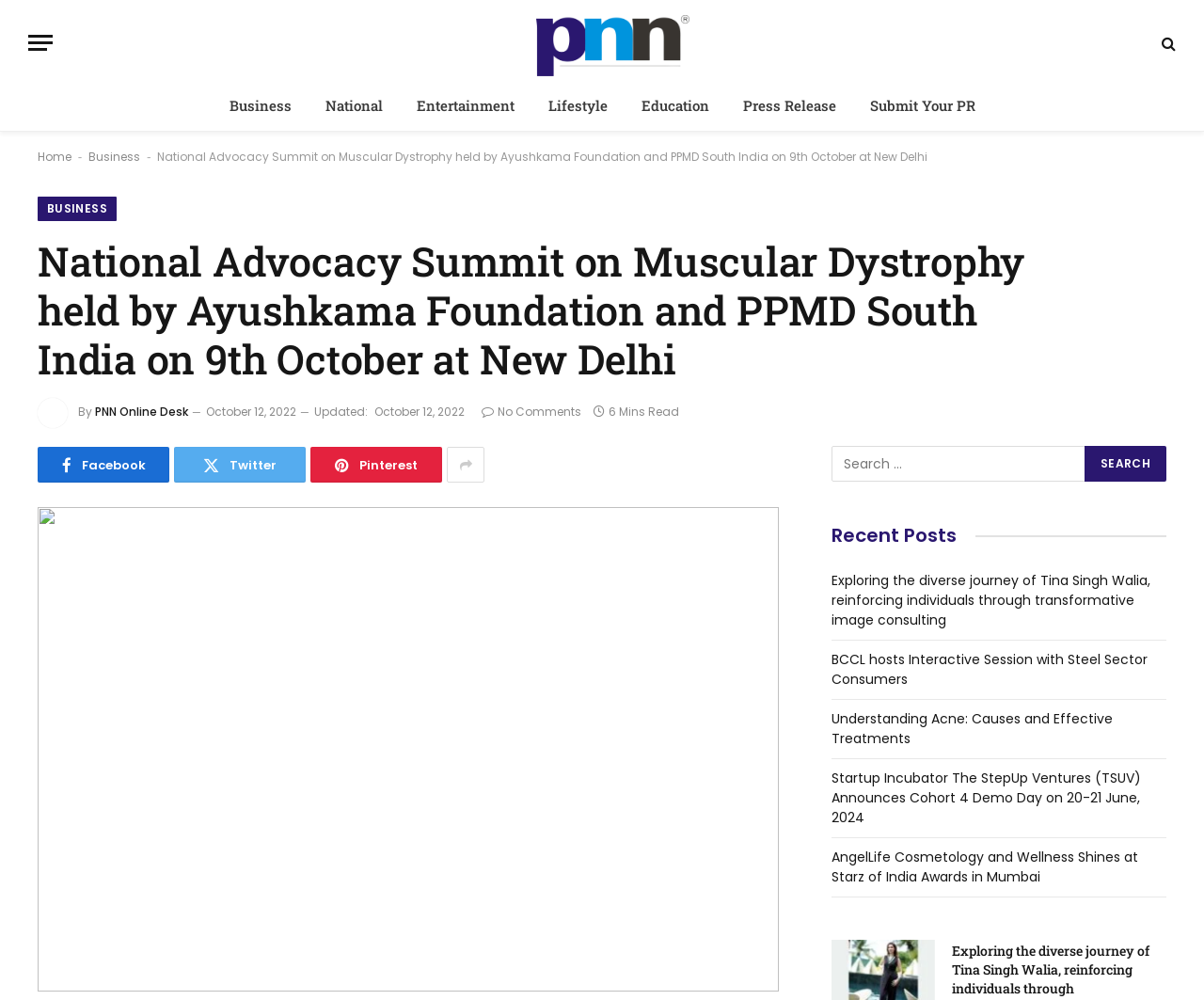What is the purpose of the search box at the bottom of the webpage?
Please give a well-detailed answer to the question.

I inferred the purpose of the search box by looking at its position and the surrounding elements, which are links to recent posts, hence it is likely to be used for searching articles on the webpage.